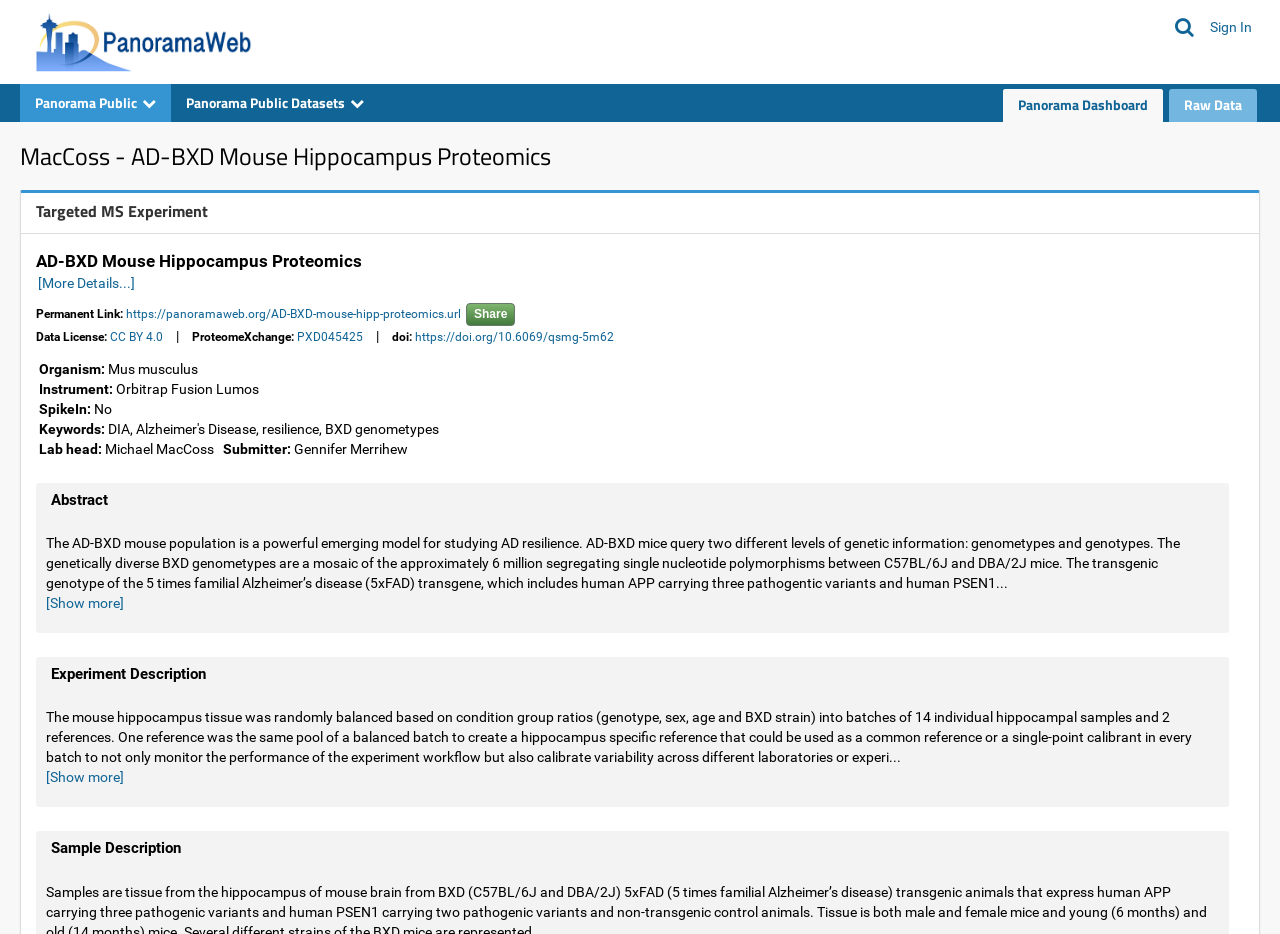What is the name of the dataset?
Please answer the question with as much detail and depth as you can.

The name of the dataset can be found in the heading element with the text 'MacCoss - AD-BXD Mouse Hippocampus Proteomics' which is located at the top of the webpage.